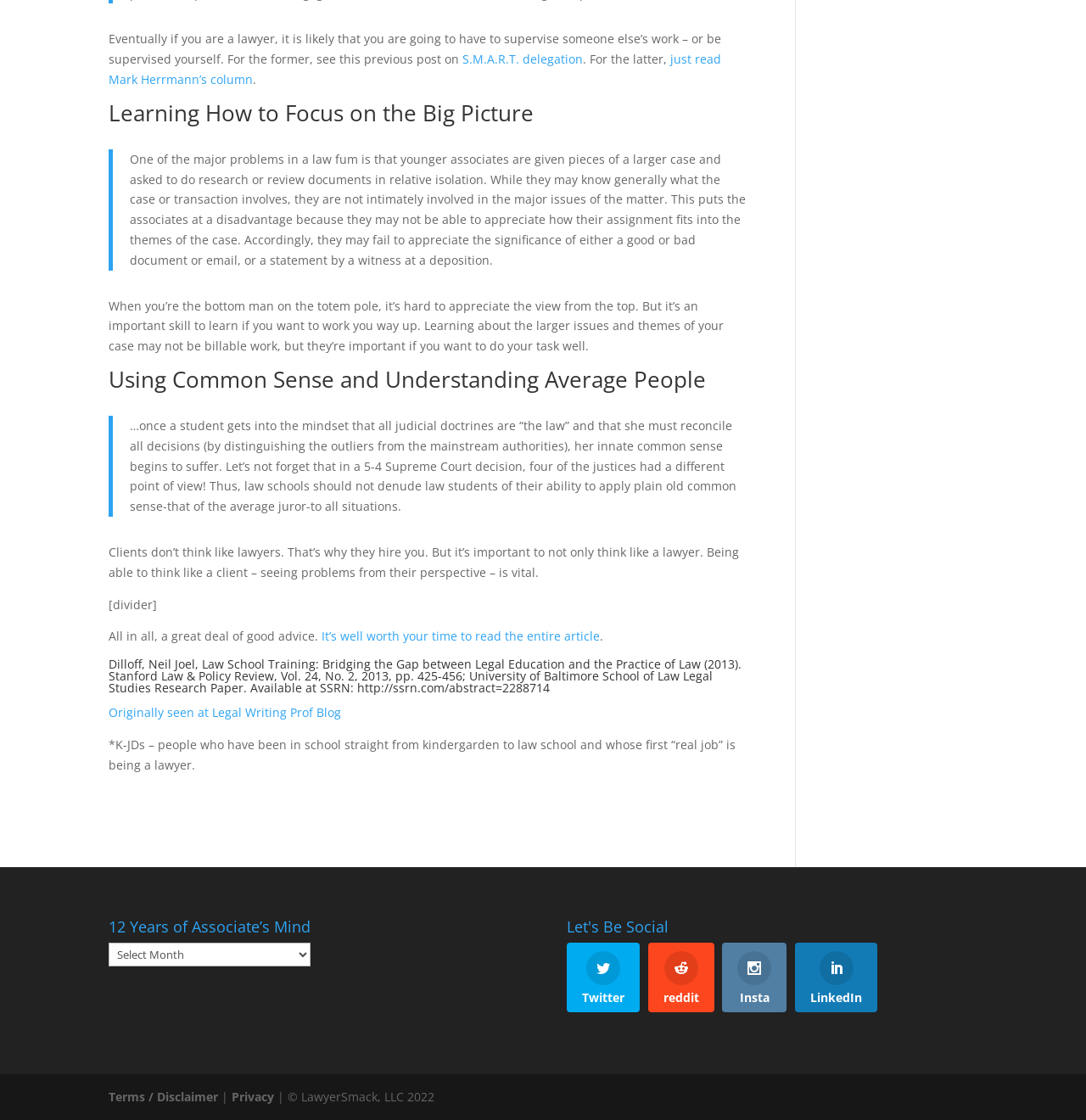Given the webpage screenshot, identify the bounding box of the UI element that matches this description: "just read Mark Herrmann’s column".

[0.1, 0.046, 0.664, 0.078]